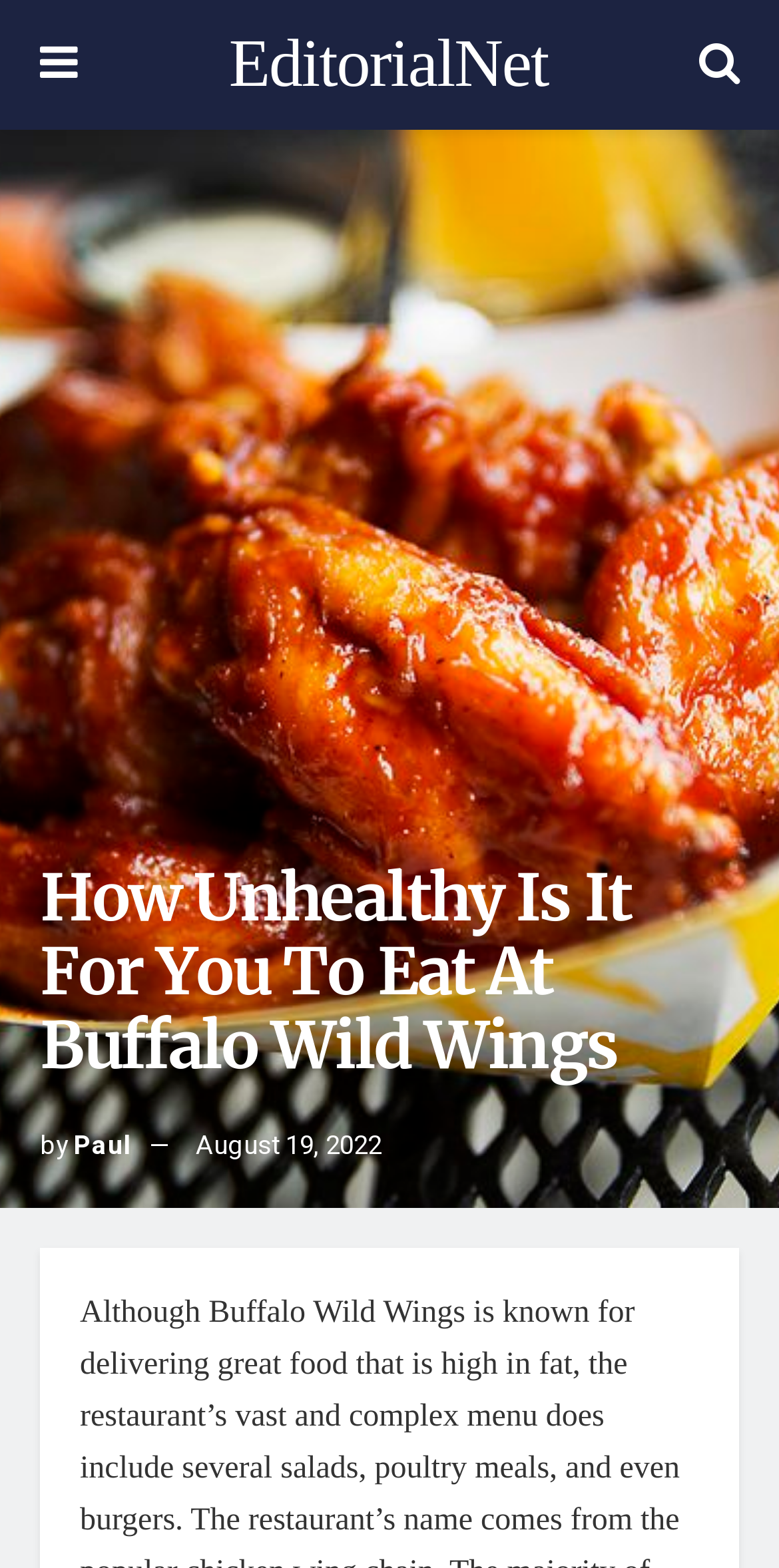Write an elaborate caption that captures the essence of the webpage.

The webpage is about the healthiness of eating at Buffalo Wild Wings, with a focus on the high calorie, saturated fat, and sodium content of their starters. 

At the top left of the page, there is a link with a Facebook icon. To the right of this icon, there is a link to "EditorialNet". On the top right, there is a link with a Twitter icon. 

Below these links, there is a heading that reads "How Unhealthy Is It For You To Eat At Buffalo Wild Wings", which spans almost the entire width of the page. 

Underneath the heading, there is a byline that reads "by Paul" with the date "August 19, 2022" to the right of it.